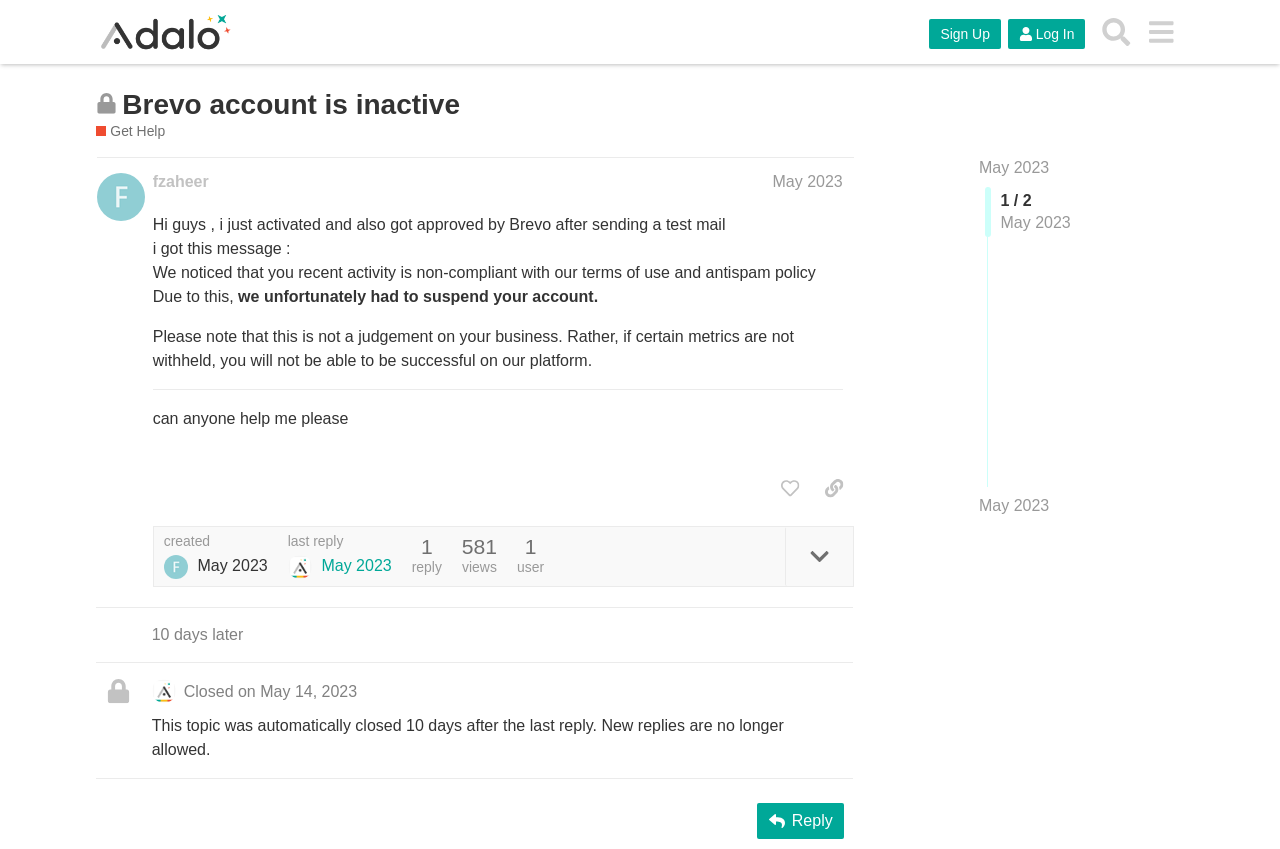Locate the bounding box of the UI element described by: "May 2023" in the given webpage screenshot.

[0.765, 0.187, 0.82, 0.207]